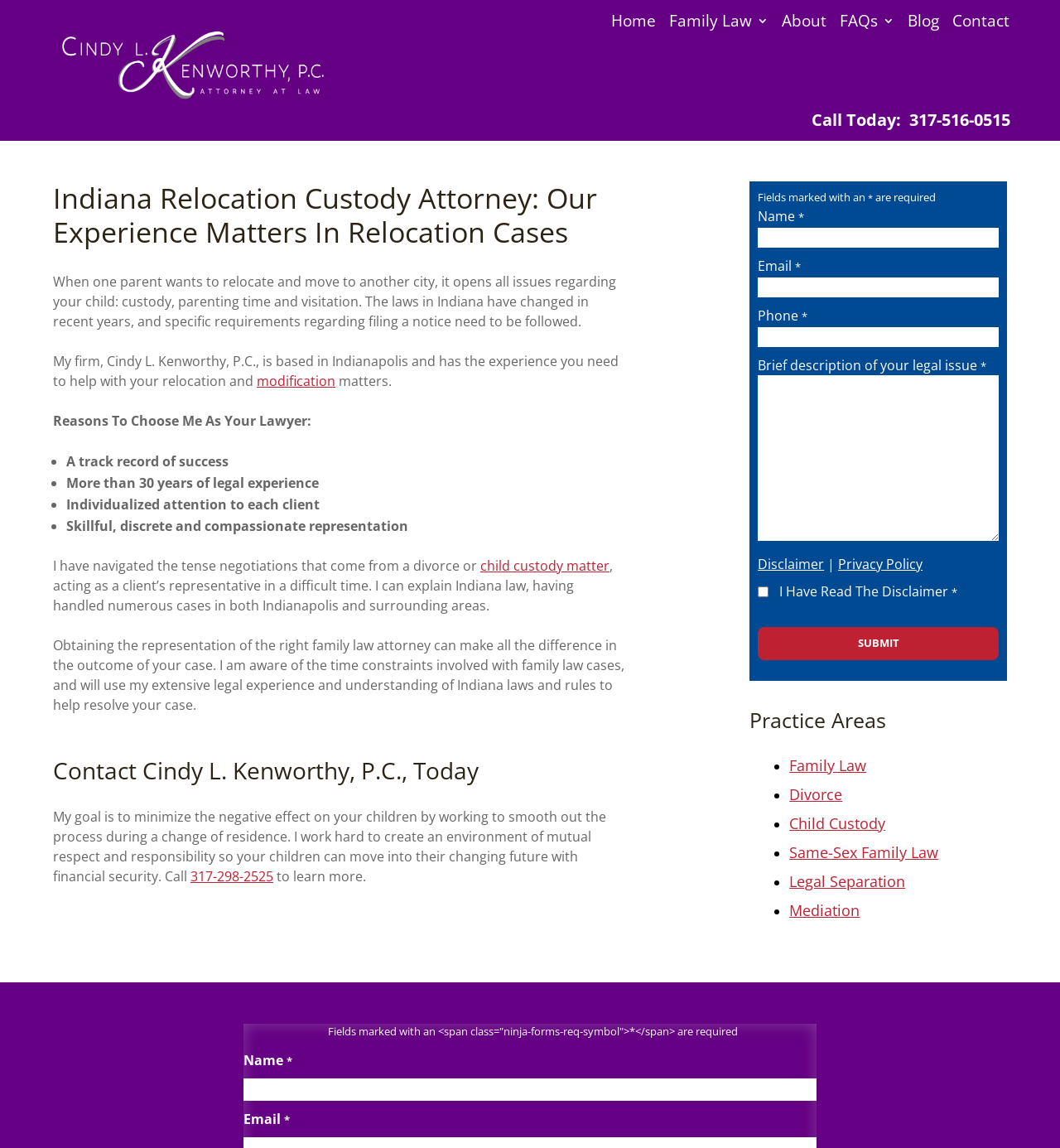Please locate and generate the primary heading on this webpage.

Indiana Relocation Custody Attorney: Our Experience Matters In Relocation Cases